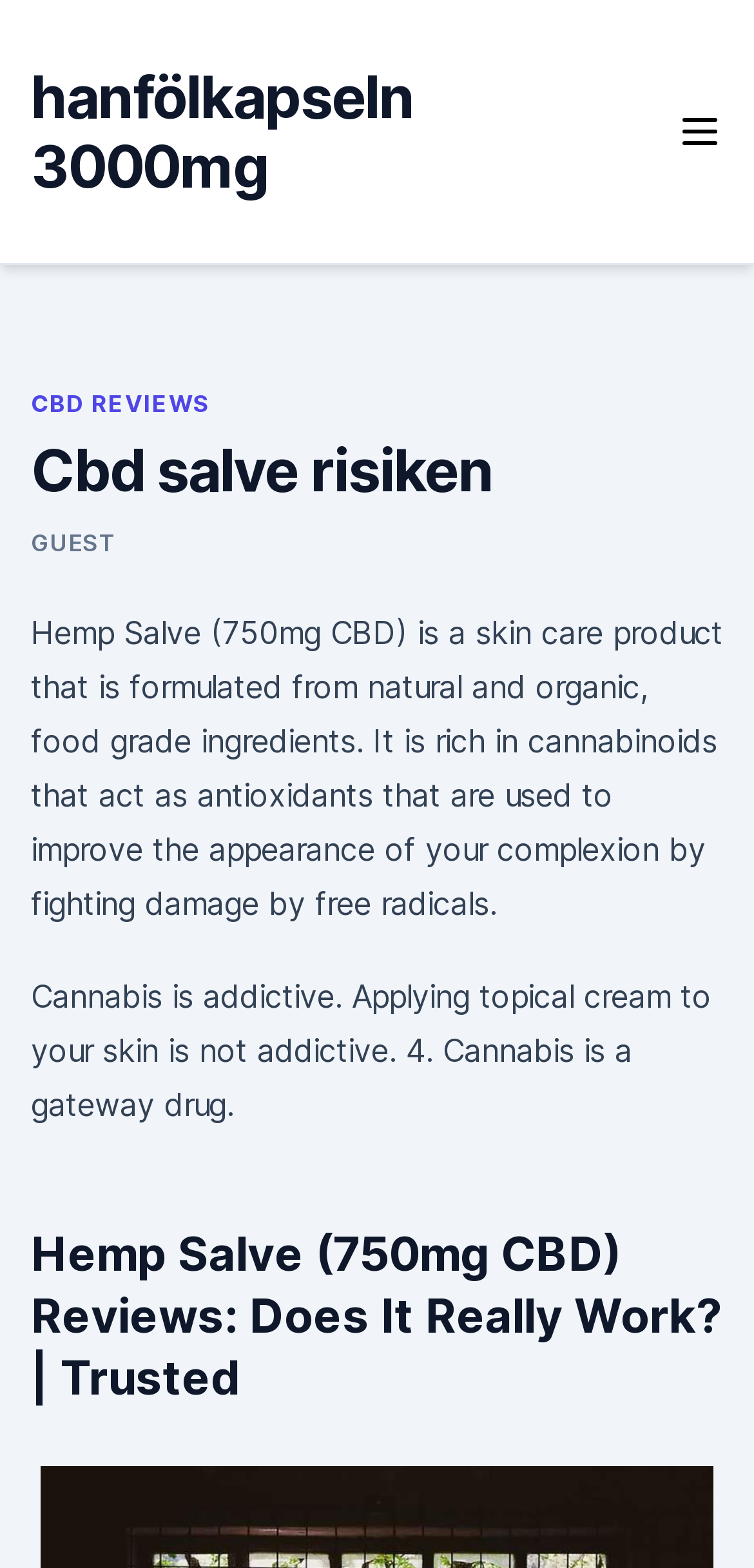Create an elaborate caption that covers all aspects of the webpage.

The webpage is about CBD salve risks, with a prominent header "Cbd salve risiken" at the top. Below the header, there is a link to "hanfölkapseln 3000mg" on the left side of the page. On the right side, there is a button with an image, which expands to a primary menu when clicked.

Above the main content area, there is a link to "CBD REVIEWS" and a header section with a link to "GUEST". The main content area has a paragraph of text describing Hemp Salve, a skin care product with natural and organic ingredients, rich in cannabinoids that act as antioxidants to improve skin complexion.

Below this paragraph, there is another block of text discussing the non-addictive nature of topical cannabis cream and its differences from cannabis as a gateway drug. Finally, at the bottom of the page, there is a heading "Hemp Salve (750mg CBD) Reviews: Does It Really Work? | Trusted", which likely leads to a review section or article about the product.